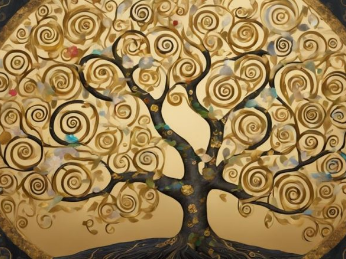Describe the scene in the image with detailed observations.

This captivating image features an intricately designed tree, reminiscent of Gustav Klimt's artistic style, characterized by its swirling branches and vibrant, decorative elements. The tree is adorned with various spirals and leaves, combining golds and earthy tones that evoke a sense of elegance and depth. Set against a soft, muted background, this artwork symbolizes the interconnectedness of nature and humanity, reflecting themes of growth, life, and the complexities of existence. This piece aligns with the exploration of symbolism in Klimt's work, suggesting a deeper commentary on the human experience, making it a fitting visual representation for the article titled "Decoding Klimt's Tree of Life: Symbolism Unveiled."